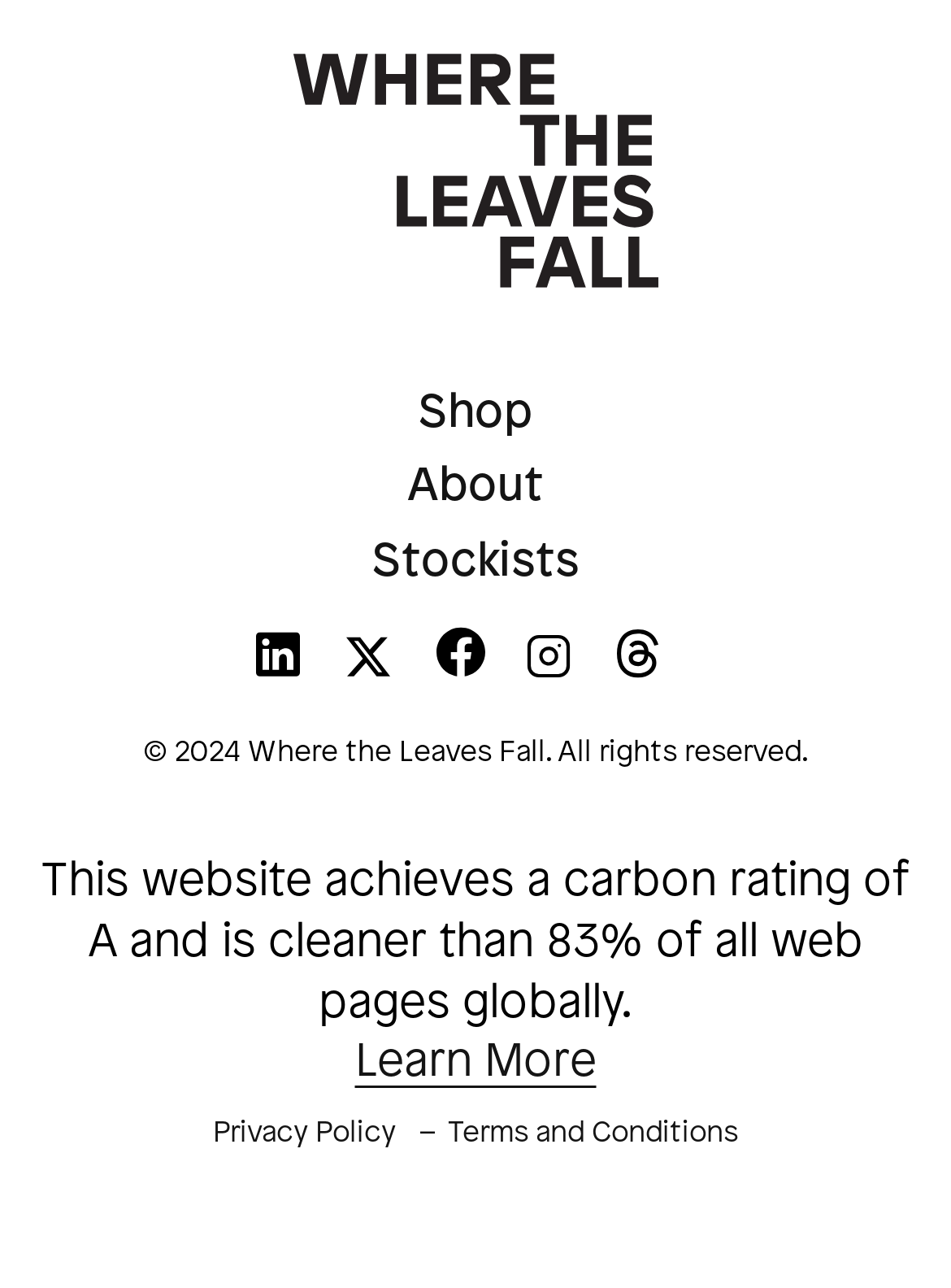Determine the bounding box coordinates of the clickable region to follow the instruction: "Visit WTLF on LinkedIn".

[0.269, 0.498, 0.315, 0.536]